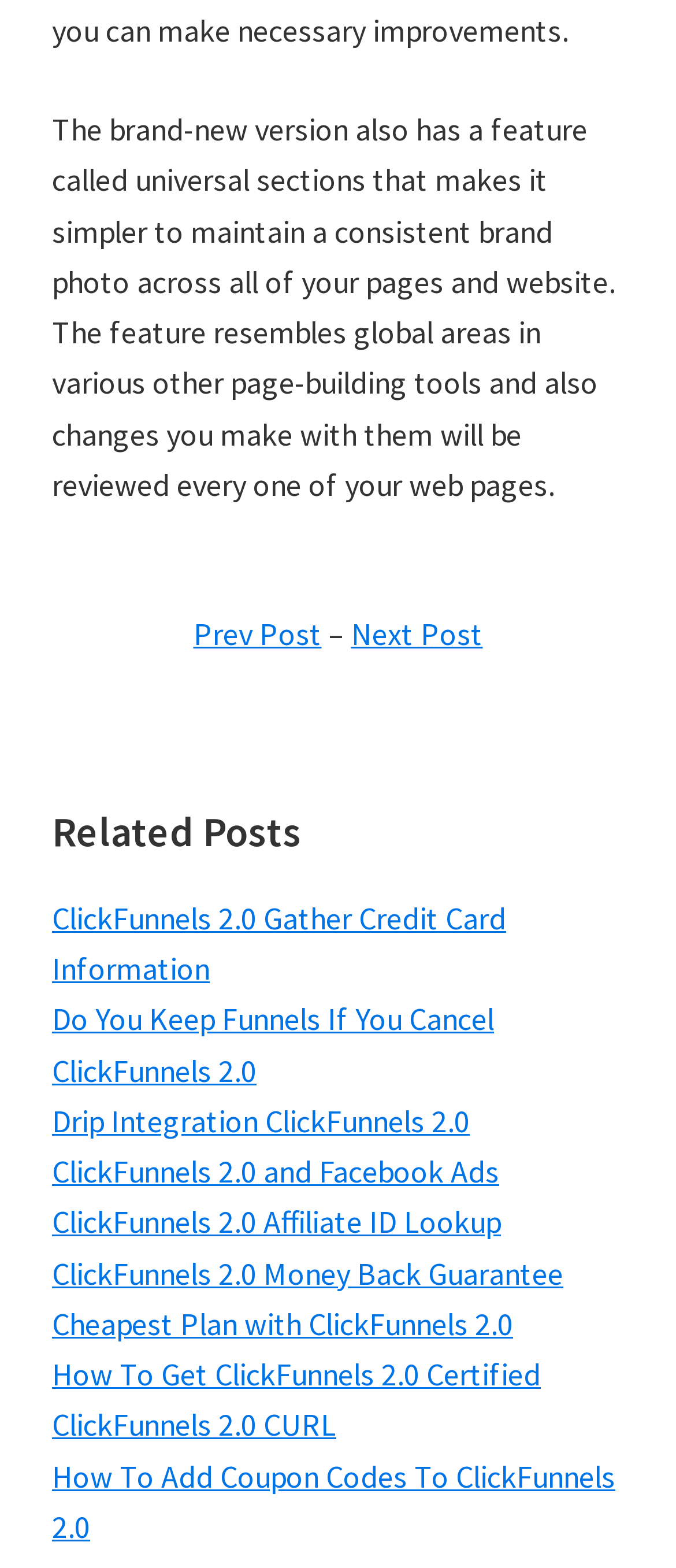Determine the bounding box coordinates of the region to click in order to accomplish the following instruction: "Click on 'ClickFunnels 2.0 Gather Credit Card Information'". Provide the coordinates as four float numbers between 0 and 1, specifically [left, top, right, bottom].

[0.077, 0.573, 0.749, 0.63]